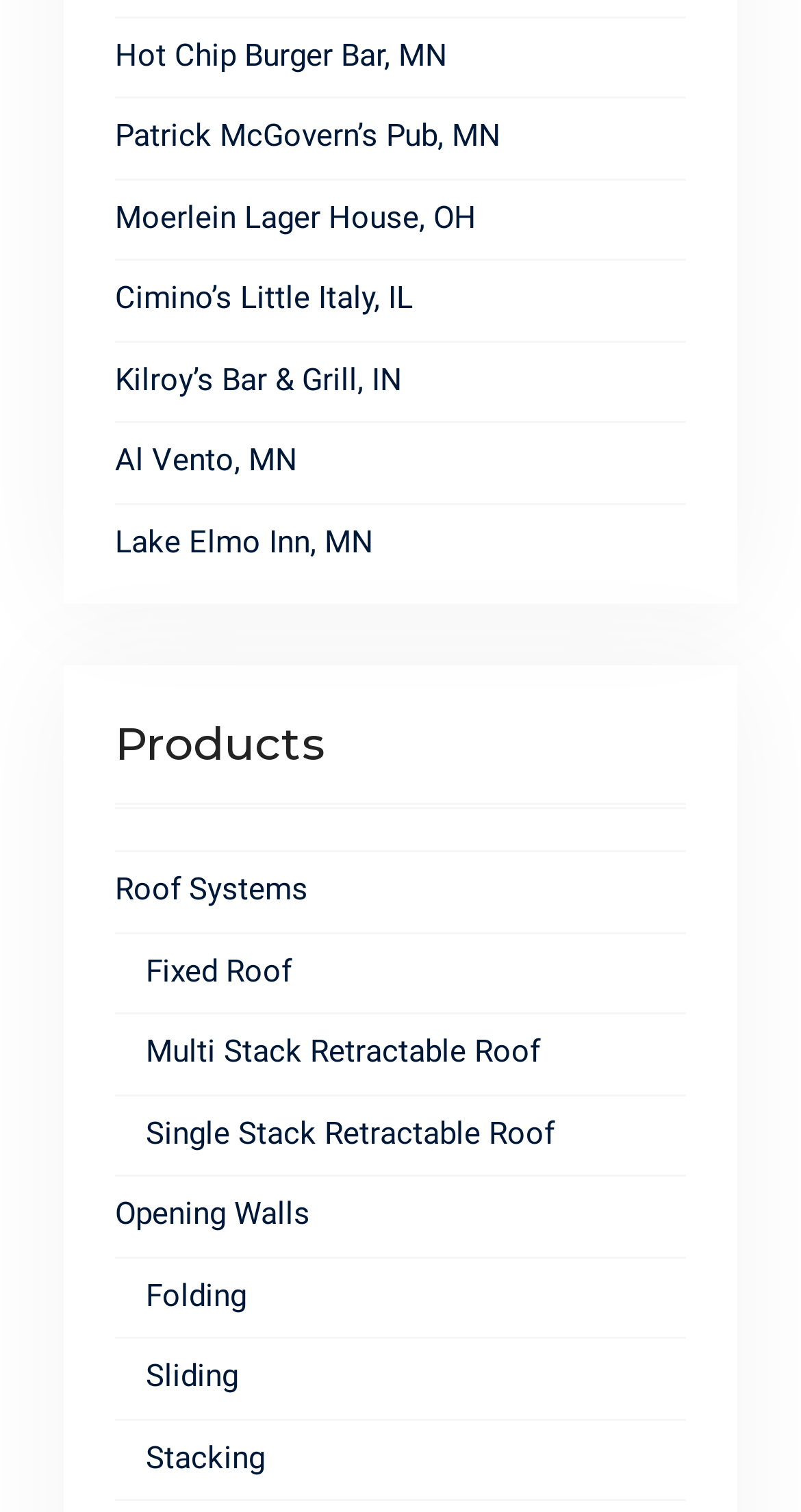Identify the bounding box coordinates of the element that should be clicked to fulfill this task: "explore Products". The coordinates should be provided as four float numbers between 0 and 1, i.e., [left, top, right, bottom].

[0.143, 0.454, 0.857, 0.536]